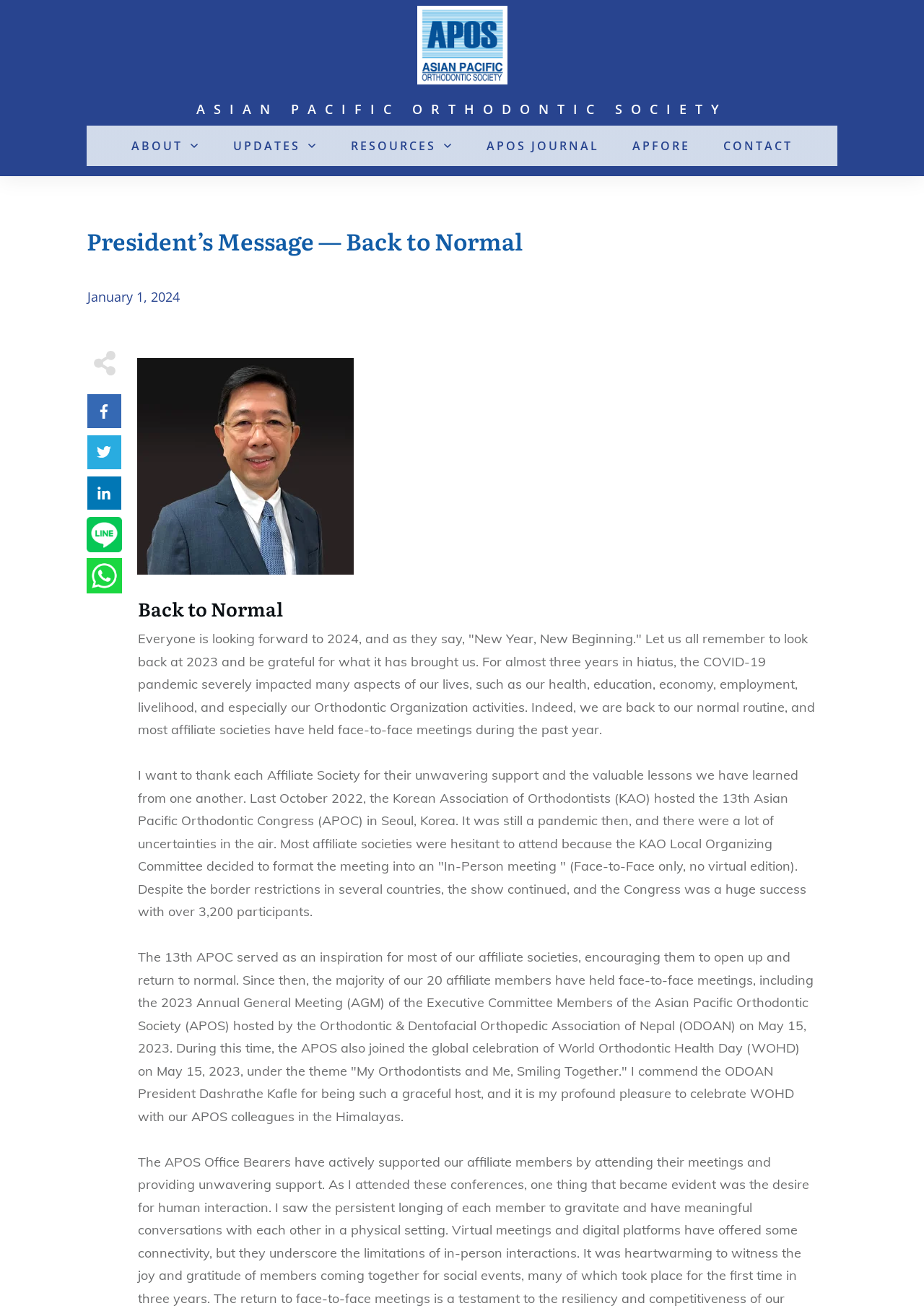Please find the top heading of the webpage and generate its text.

President’s Message — Back to Normal 